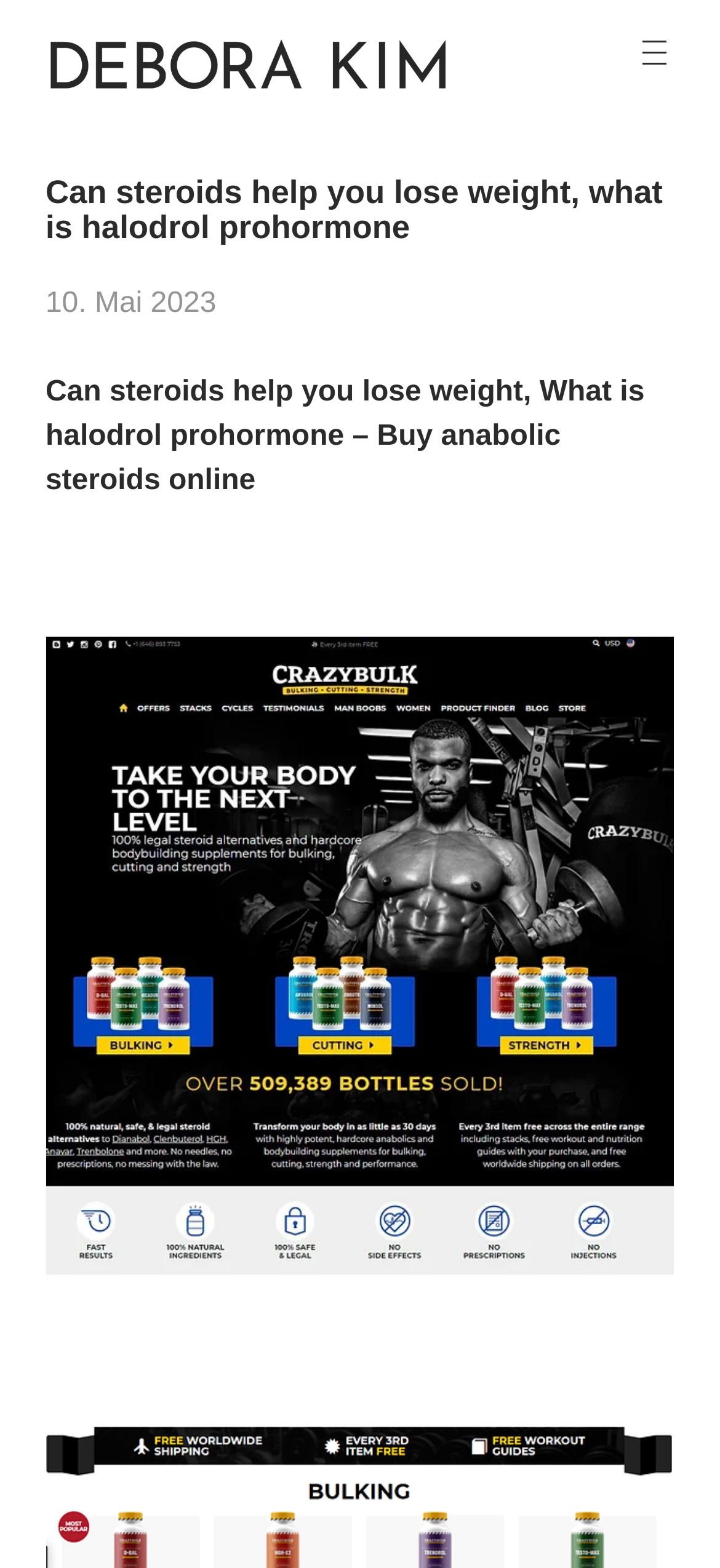Give a detailed account of the webpage's layout and content.

The webpage is about the topic of steroids and weight loss, specifically discussing halodrol prohormone. At the top left, there is a link and an image, both labeled "Debora Kim", which appears to be the author's name and profile picture. Below this, there is a small text "Kunst" which is not clearly related to the main topic.

On the top right, there is a button labeled "Hauptmenü", which translates to "Main Menu" in English. This button contains a header with the title "Can steroids help you lose weight, what is halodrol prohormone" and a link to the current date, "10. Mai 2023".

Below the title, there are two links: one to the full article "Can steroids help you lose weight, What is halodrol prohormone – Buy anabolic steroids online" and another to a section or subtopic "Can steroids help you lose weight". The latter link has an associated image. There is also a small non-breaking space character (\xa0) between these two links.

Overall, the webpage appears to be a blog post or article discussing the topic of steroids and weight loss, with links to related content and a main menu button on the top right.